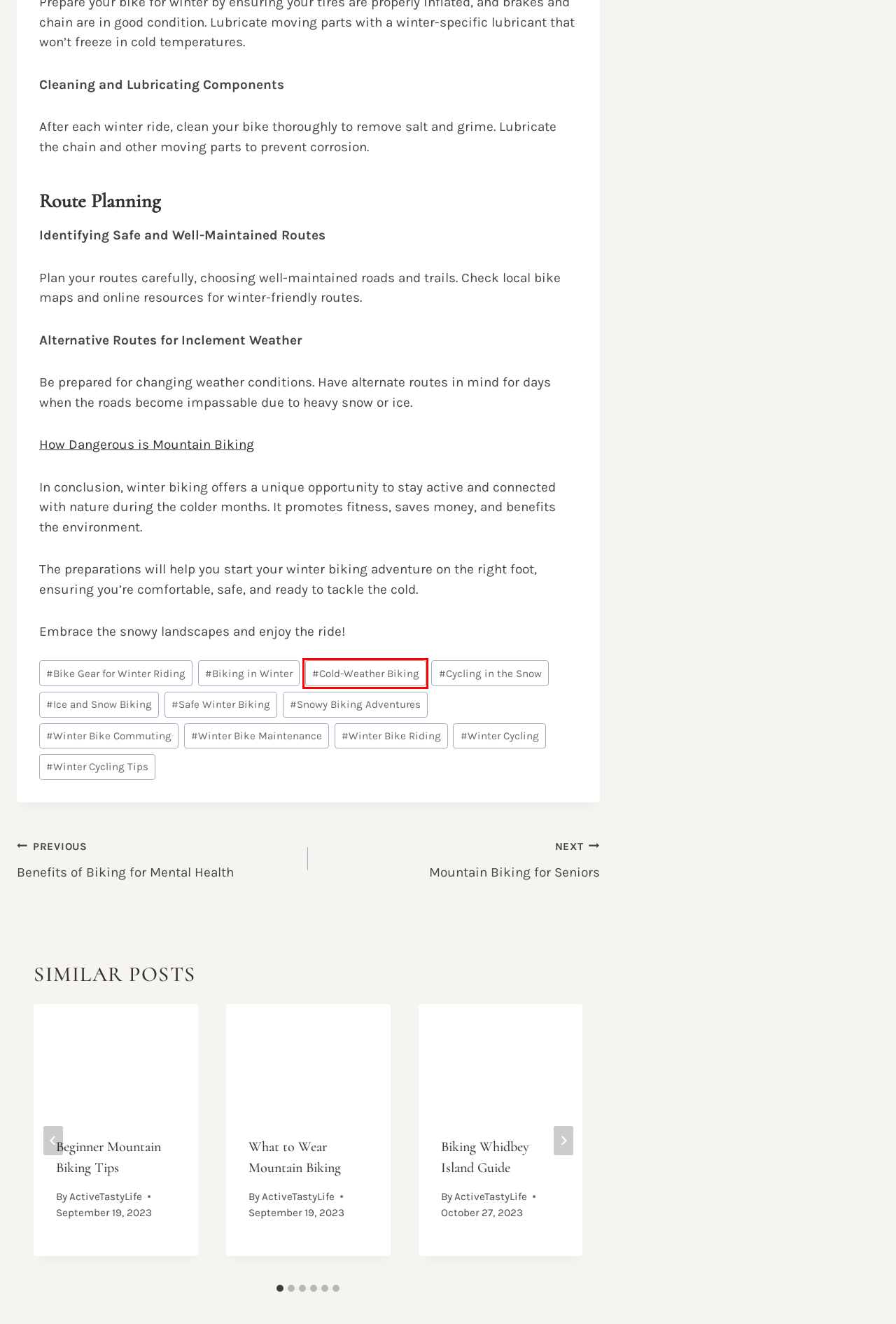You are presented with a screenshot of a webpage containing a red bounding box around a particular UI element. Select the best webpage description that matches the new webpage after clicking the element within the bounding box. Here are the candidates:
A. Cold-Weather Biking - Active Tasty Life
B. Cycling in the Snow - Active Tasty Life
C. Bike Gear for Winter Riding - Active Tasty Life
D. Winter Bike Riding - Active Tasty Life
E. Winter Bike Commuting - Active Tasty Life
F. Ice and Snow Biking - Active Tasty Life
G. Mountain Biking for Seniors - Active Tasty Life
H. Winter Bike Maintenance - Active Tasty Life

A